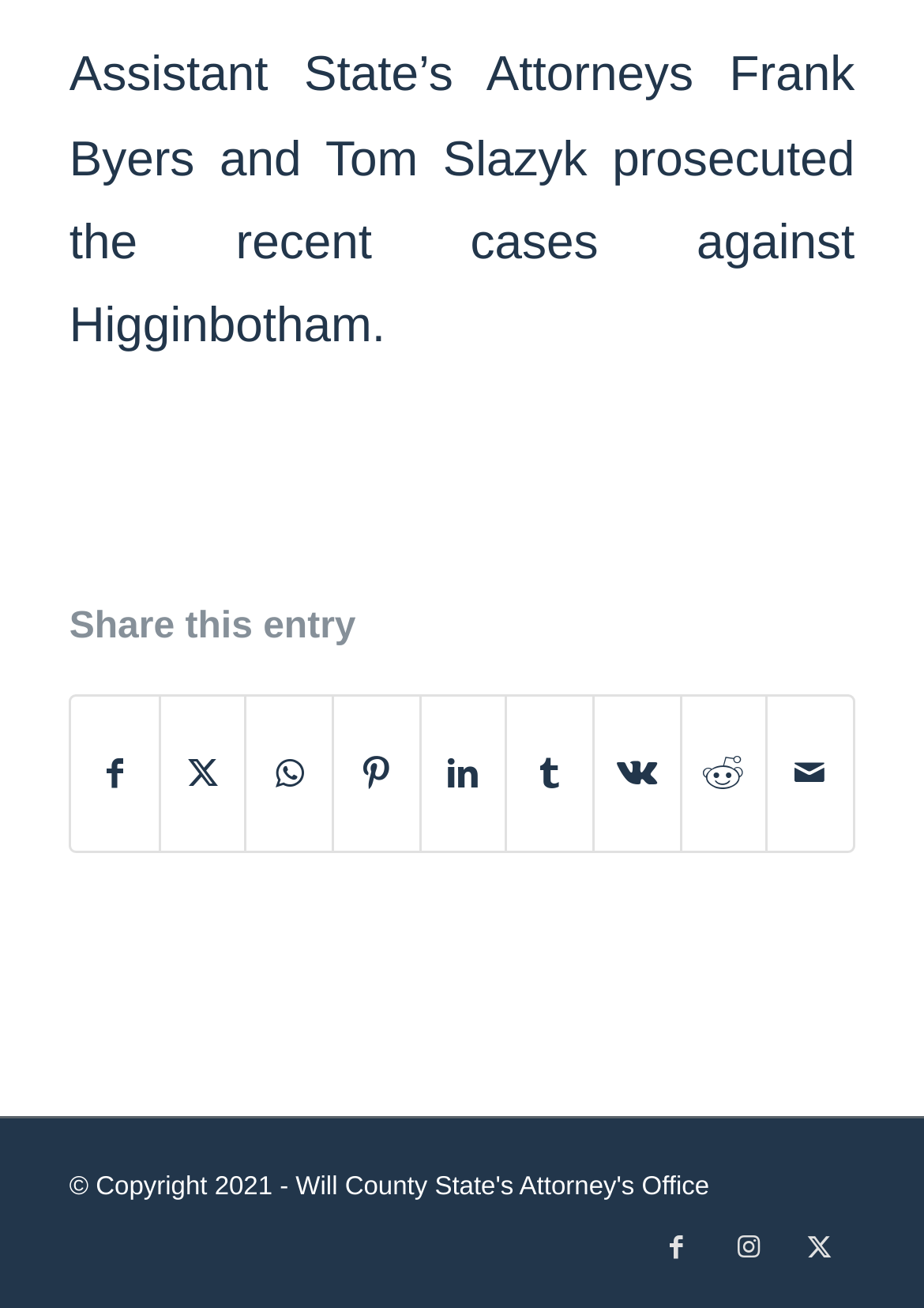What is the topic of the article mentioned on the webpage? Observe the screenshot and provide a one-word or short phrase answer.

Recent cases against Higginbotham